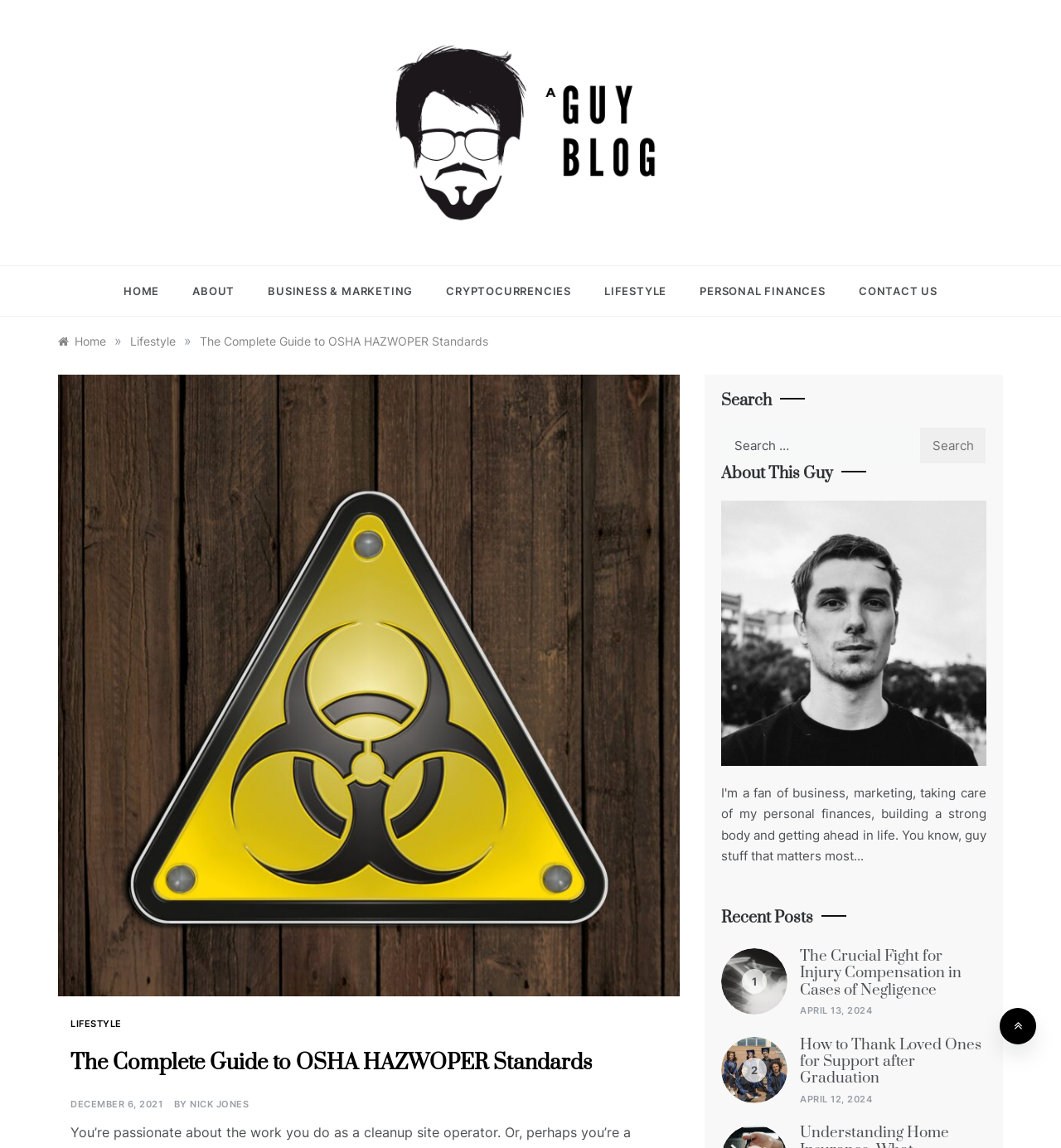Pinpoint the bounding box coordinates of the element to be clicked to execute the instruction: "View the recent post 'The Crucial Fight for Injury Compensation in Cases of Negligence'".

[0.68, 0.826, 0.742, 0.884]